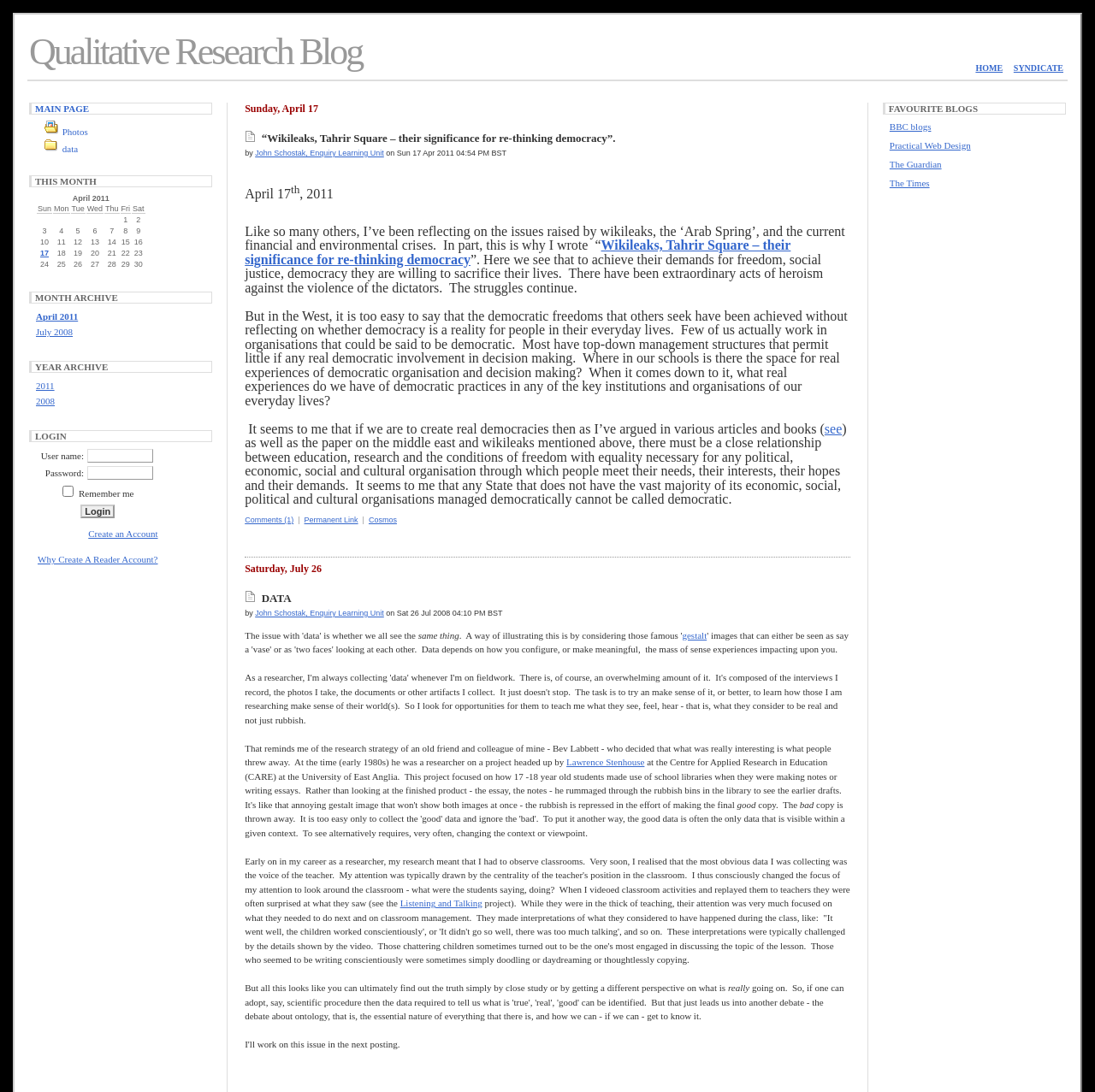Bounding box coordinates are given in the format (top-left x, top-left y, bottom-right x, bottom-right y). All values should be floating point numbers between 0 and 1. Provide the bounding box coordinate for the UI element described as: John Schostak, Enquiry Learning Unit

[0.233, 0.136, 0.351, 0.144]